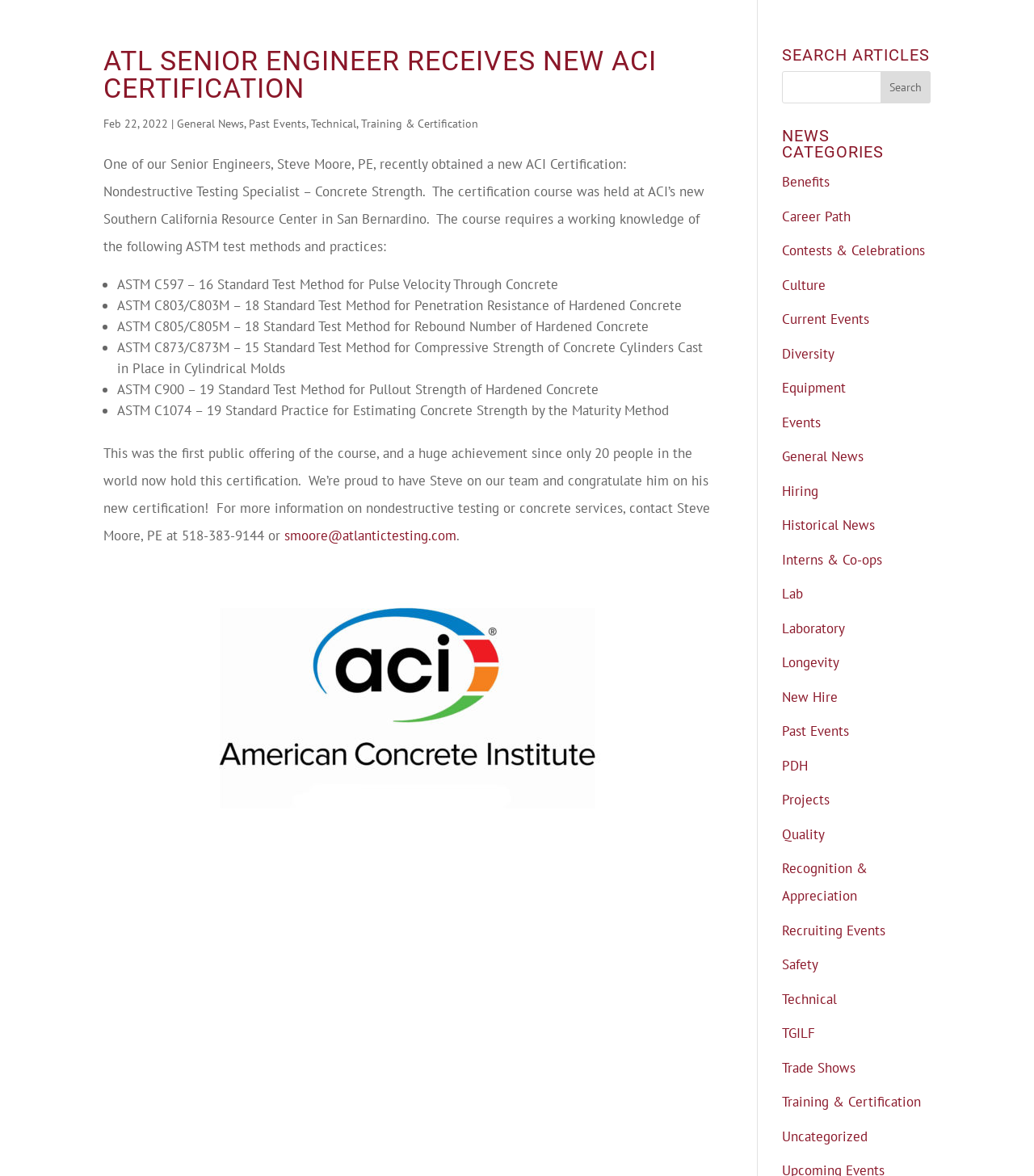Using the description: "New Hire", determine the UI element's bounding box coordinates. Ensure the coordinates are in the format of four float numbers between 0 and 1, i.e., [left, top, right, bottom].

[0.756, 0.585, 0.81, 0.6]